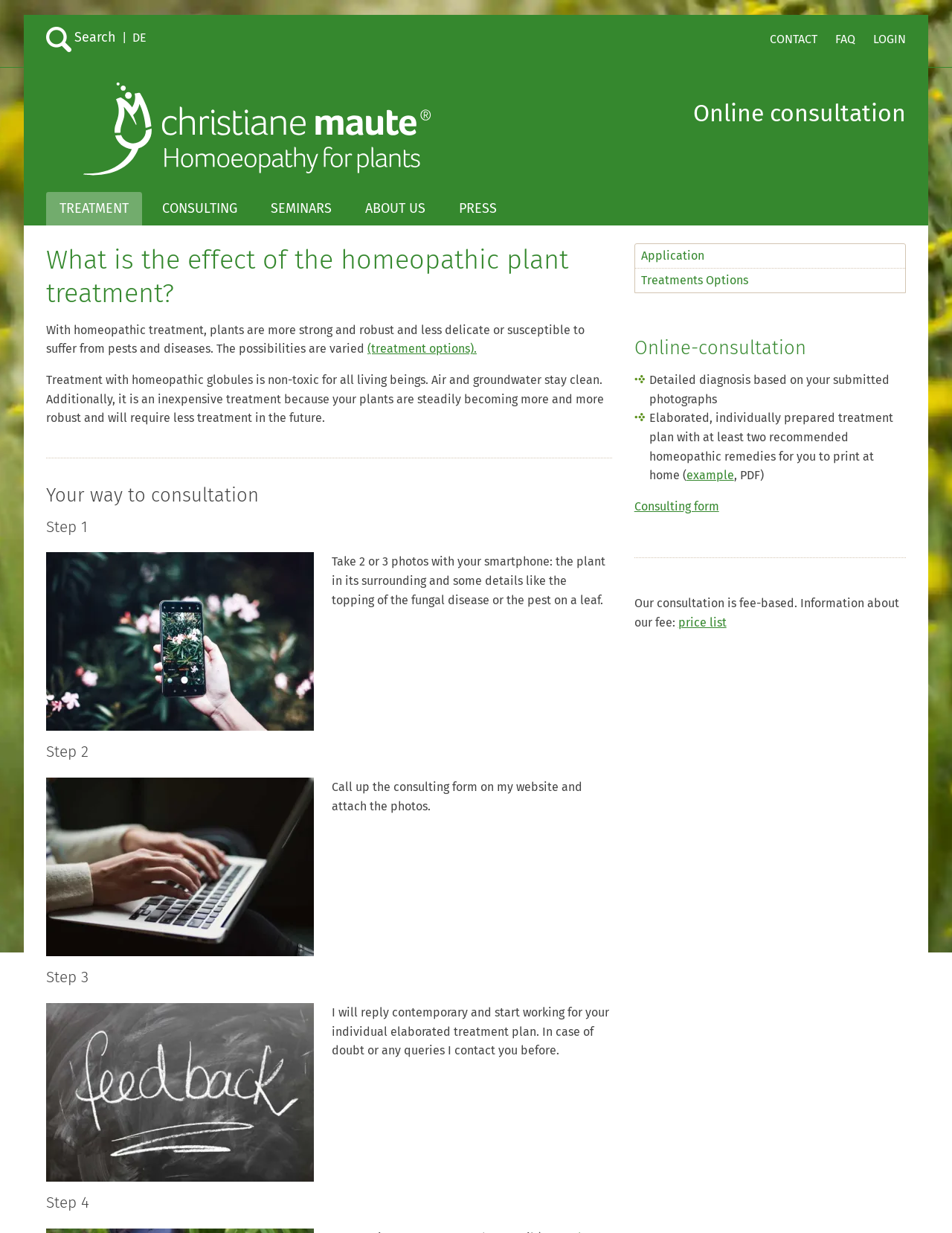What is the purpose of taking photos of the plant?
Kindly offer a detailed explanation using the data available in the image.

According to the webpage, taking 2-3 photos of the plant is the first step in the consultation process, and these photos are used for diagnosis and to prepare a treatment plan.